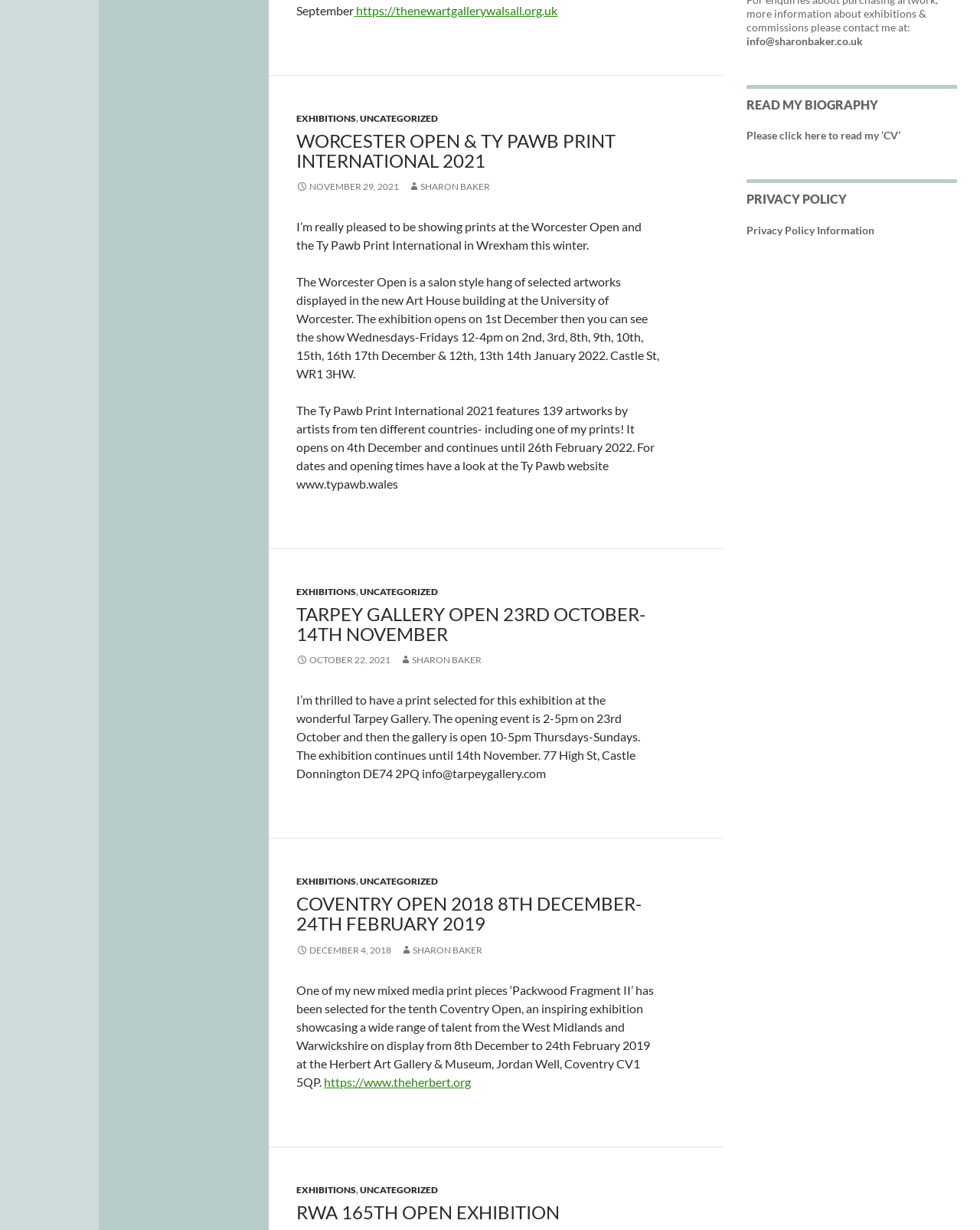Please identify the bounding box coordinates of the element on the webpage that should be clicked to follow this instruction: "Read the article about Worcester Open and Ty Pawb Print International 2021". The bounding box coordinates should be given as four float numbers between 0 and 1, formatted as [left, top, right, bottom].

[0.303, 0.106, 0.673, 0.139]